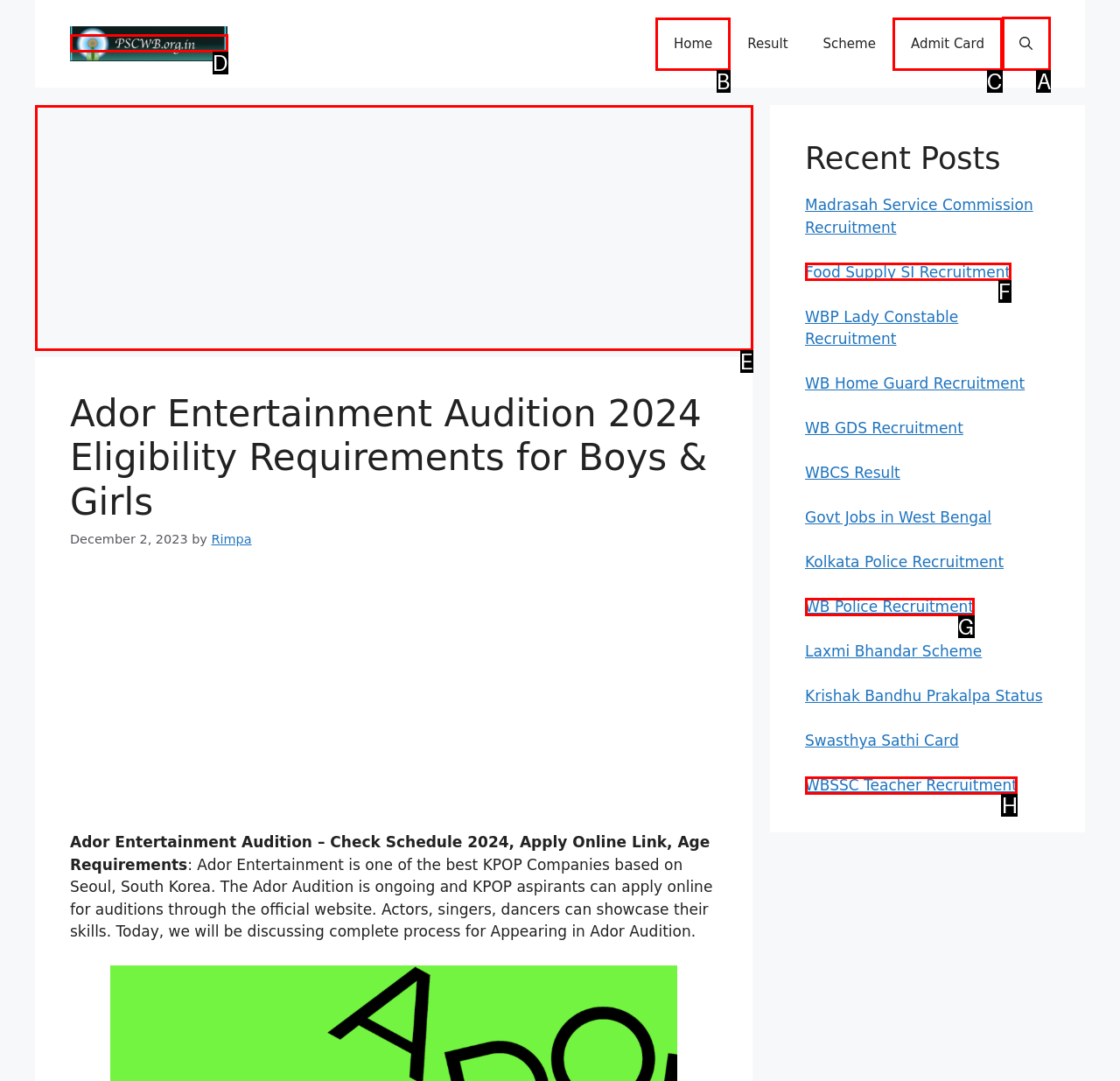Select the HTML element that should be clicked to accomplish the task: Search for something using the Open Search Bar link Reply with the corresponding letter of the option.

A